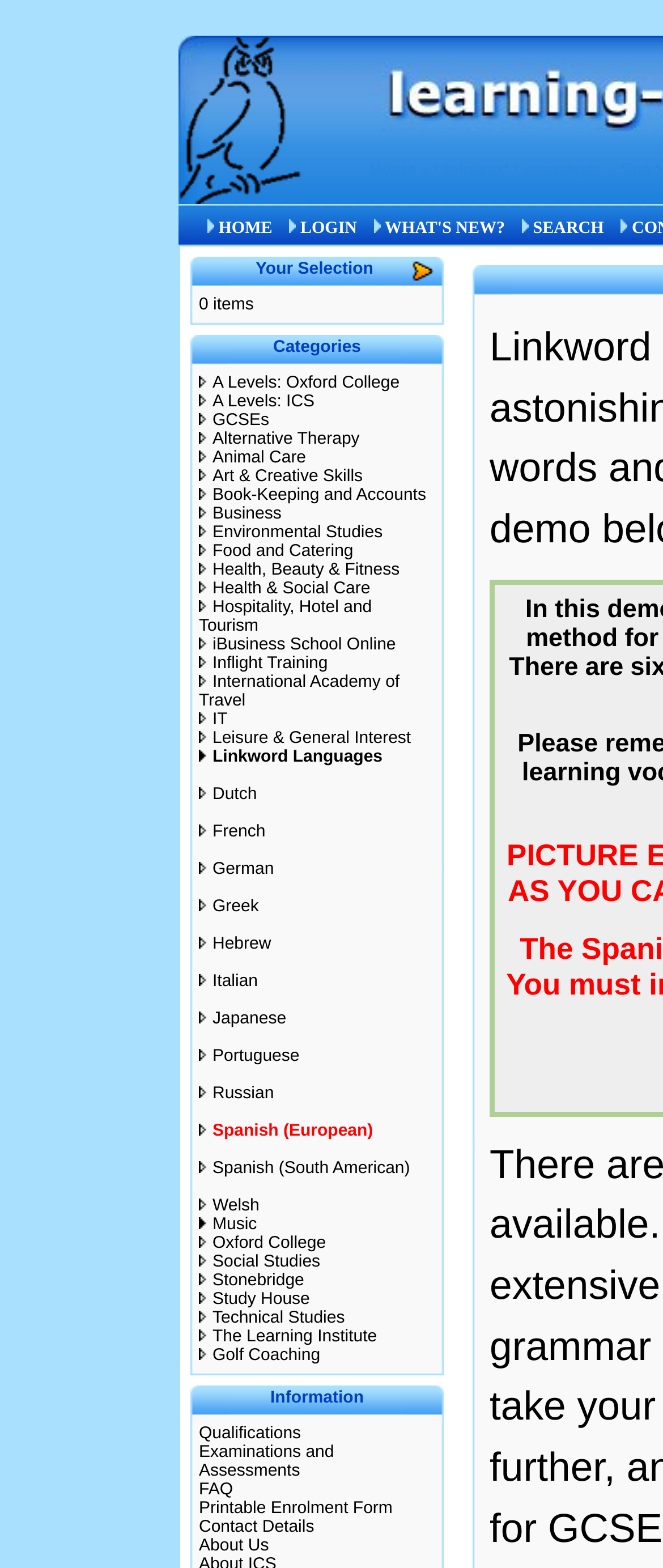Use a single word or phrase to answer the question: 
What categories are available for learning?

A Levels, GCSEs, Alternative Therapy, etc.